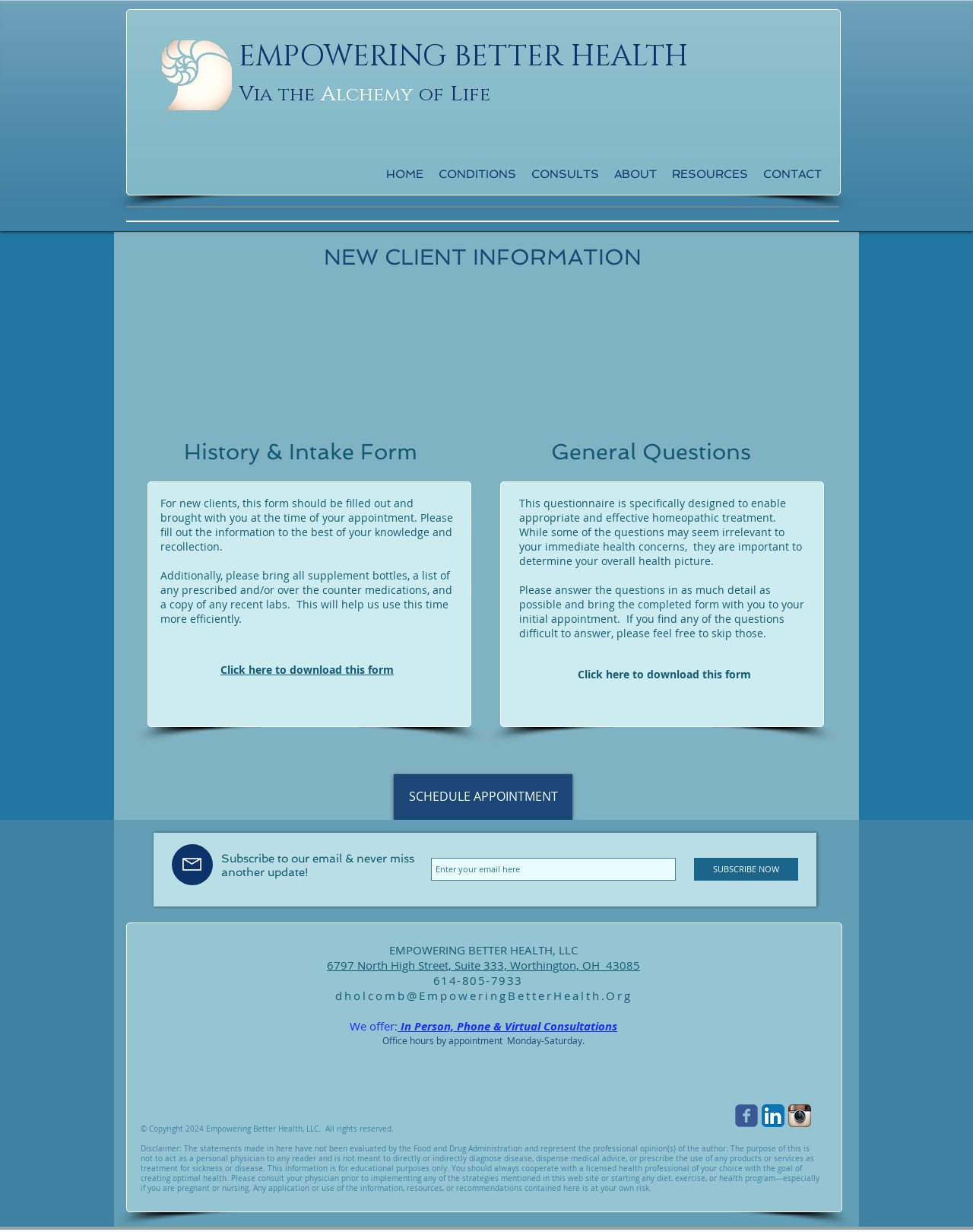Please specify the bounding box coordinates of the clickable section necessary to execute the following command: "Click the 'SCHEDULE APPOINTMENT' link".

[0.405, 0.628, 0.588, 0.665]